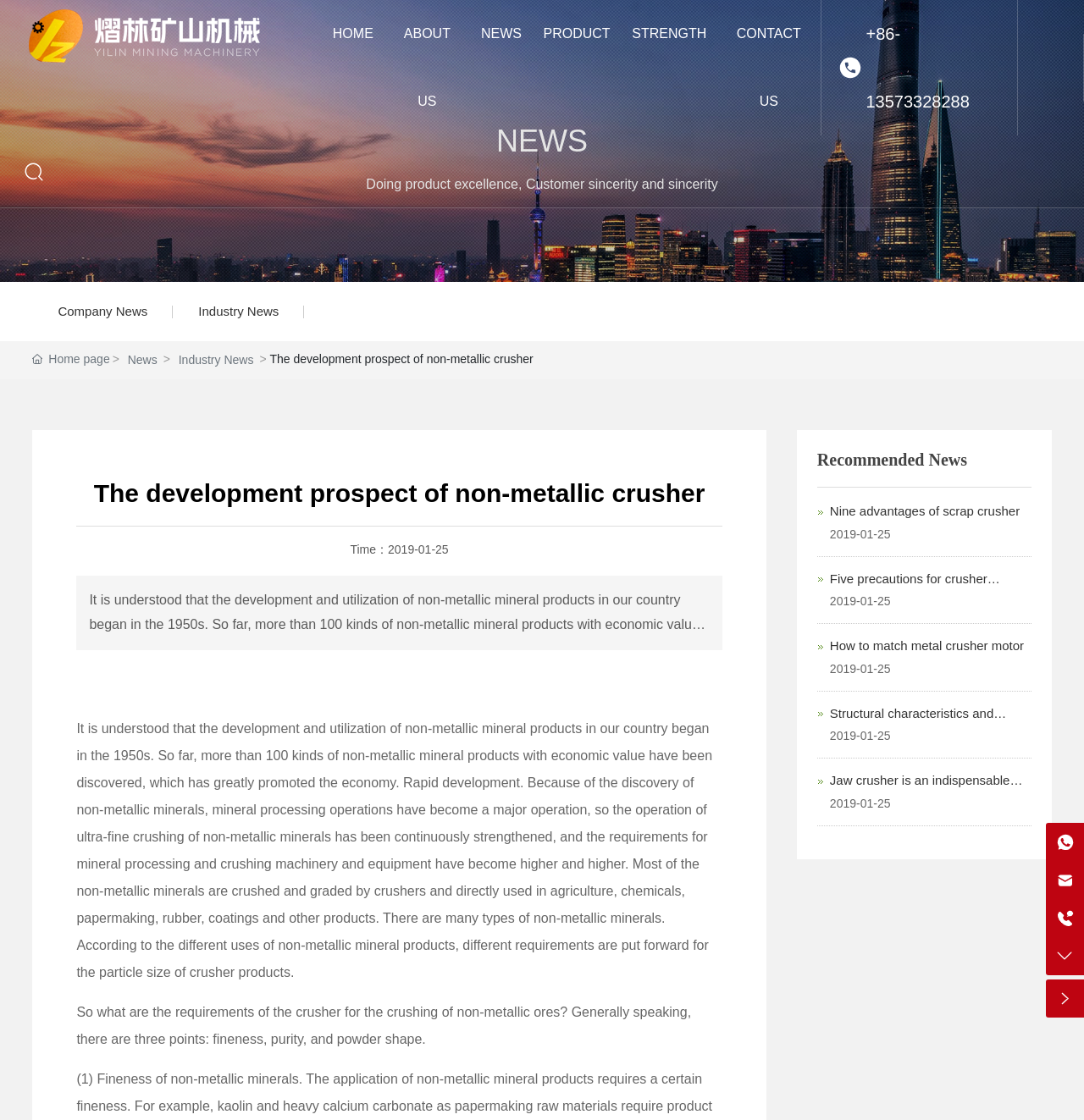Provide the bounding box coordinates of the HTML element described as: "Home page". The bounding box coordinates should be four float numbers between 0 and 1, i.e., [left, top, right, bottom].

[0.03, 0.314, 0.101, 0.326]